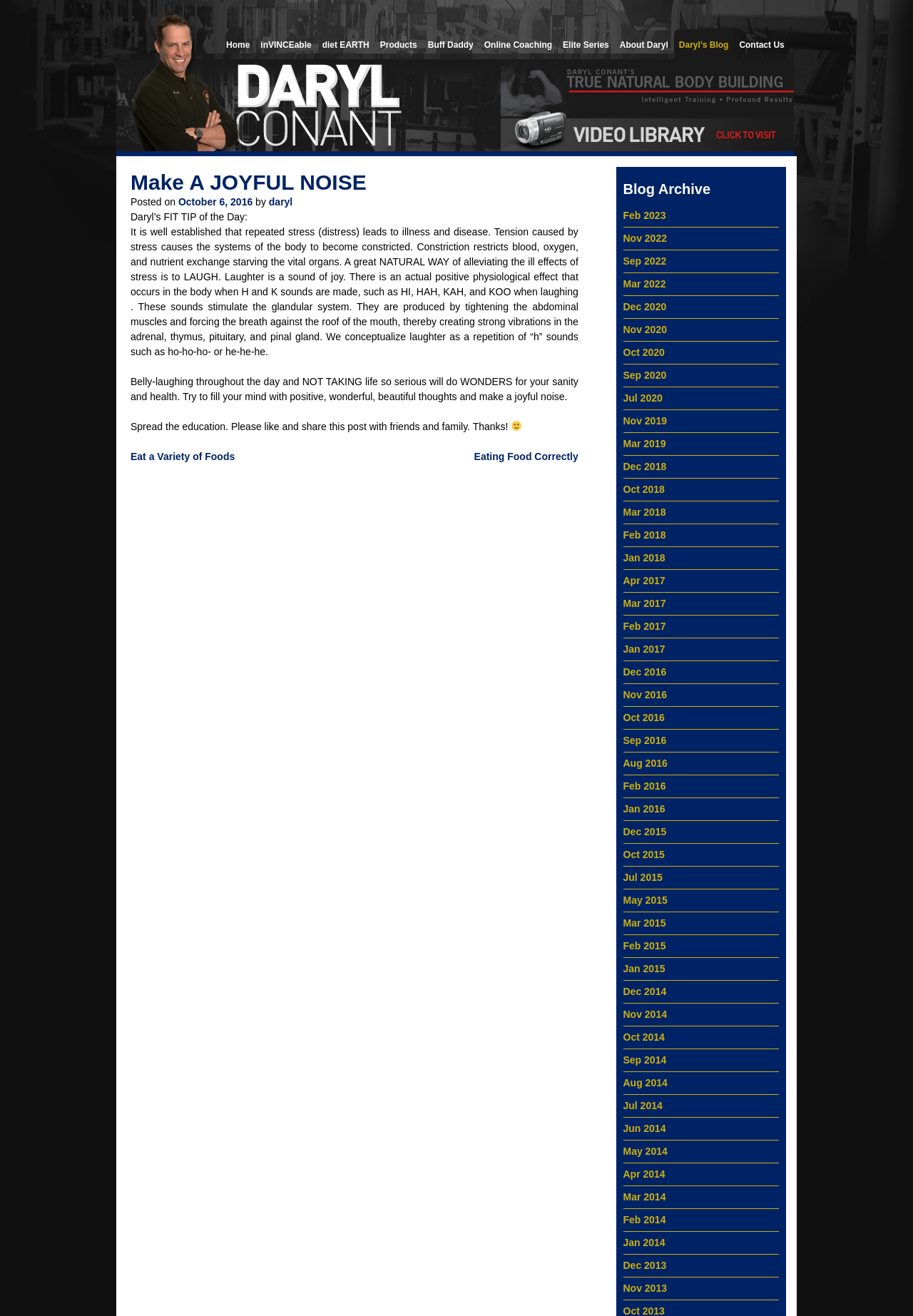Specify the bounding box coordinates of the area to click in order to execute this command: 'Read the blog post'. The coordinates should consist of four float numbers ranging from 0 to 1, and should be formatted as [left, top, right, bottom].

[0.143, 0.13, 0.633, 0.33]